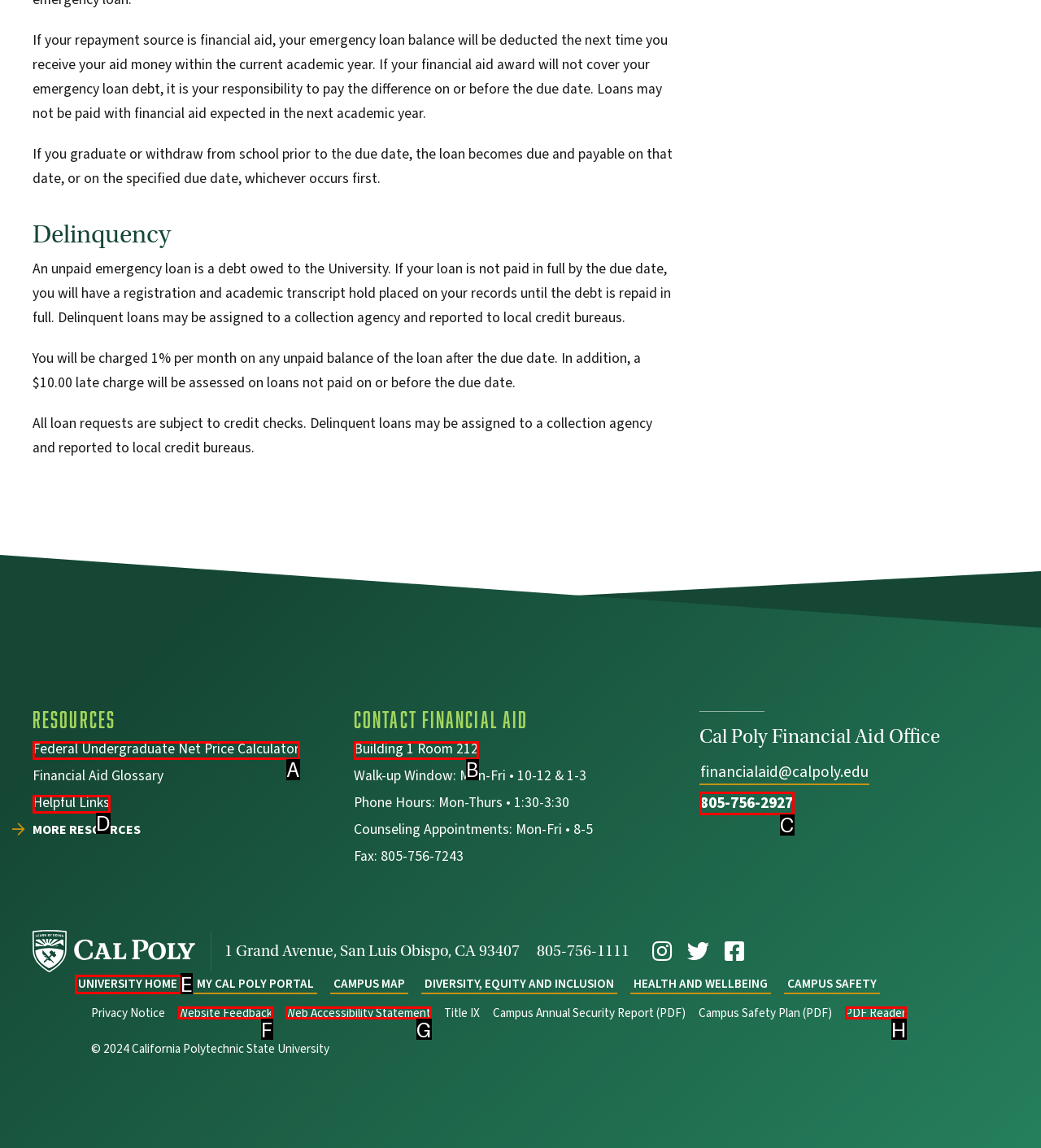Determine which HTML element corresponds to the description: Web Accessibility Statement. Provide the letter of the correct option.

G